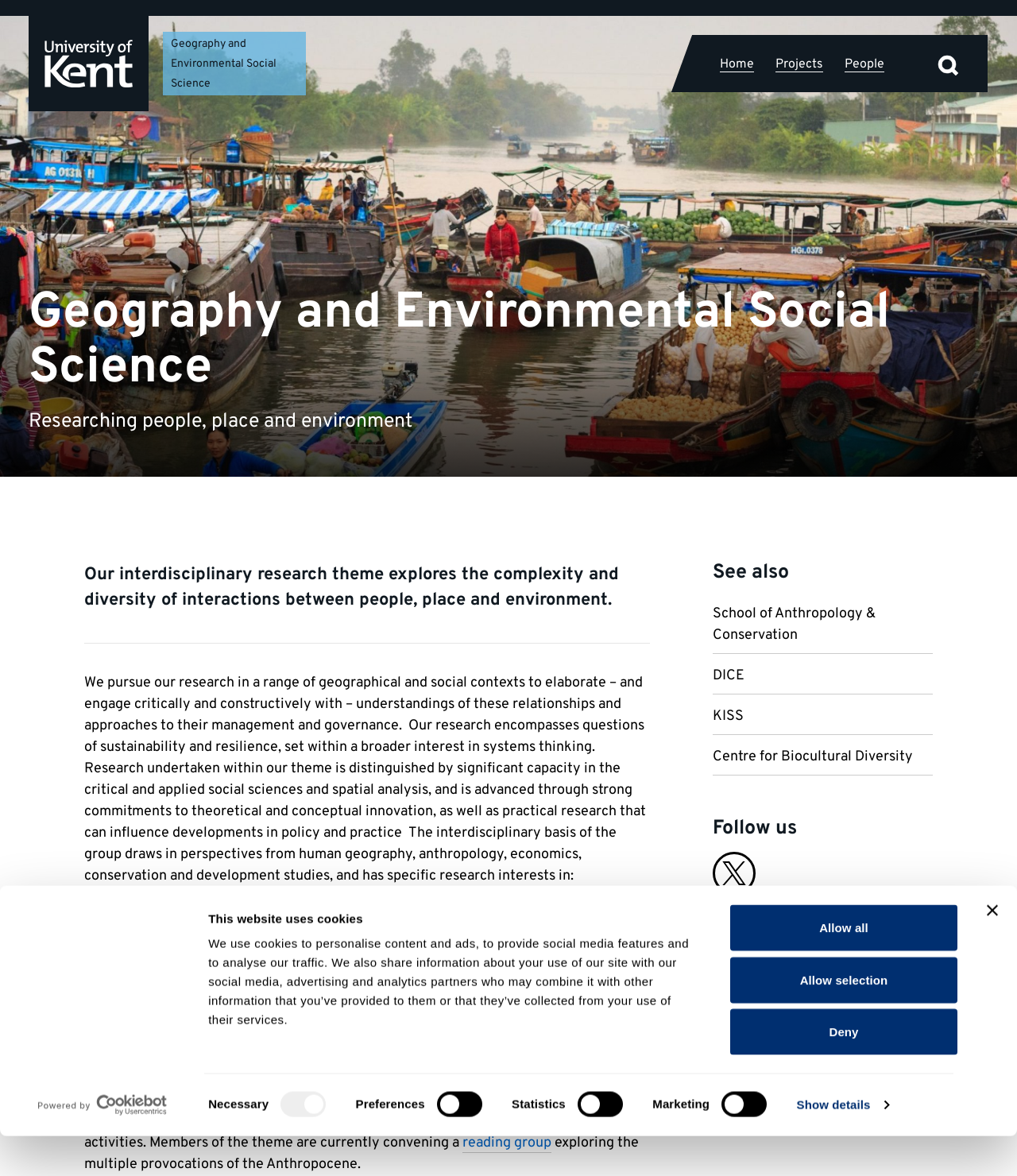Look at the image and answer the question in detail:
What is the focus of the research theme?

The focus of the research theme can be inferred from the text on the webpage, which states 'Researching people, place and environment'. This text is located below the heading element and provides a brief overview of the research theme's focus.